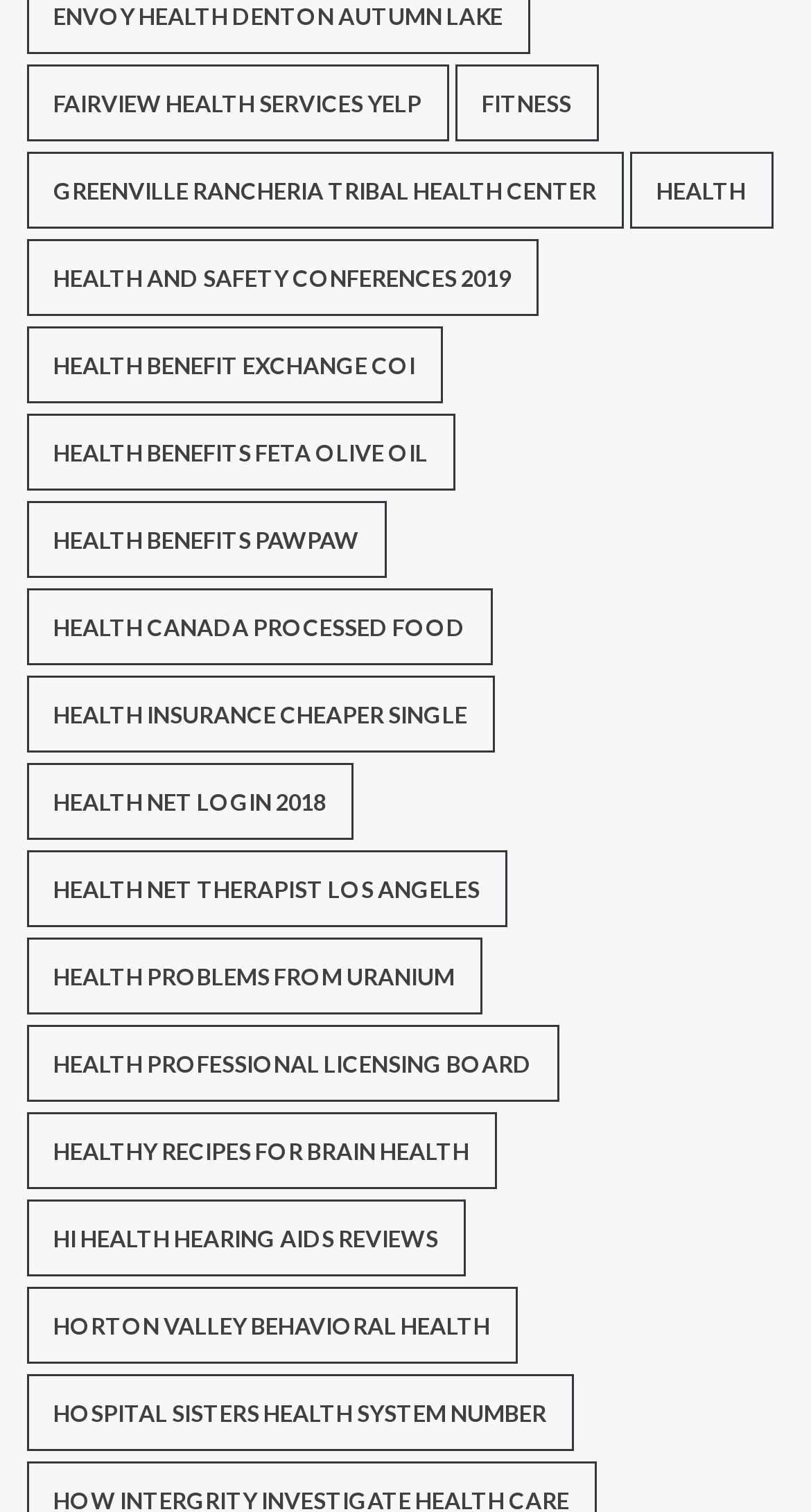Give a one-word or short-phrase answer to the following question: 
How many links are related to 'Health Benefits'?

3